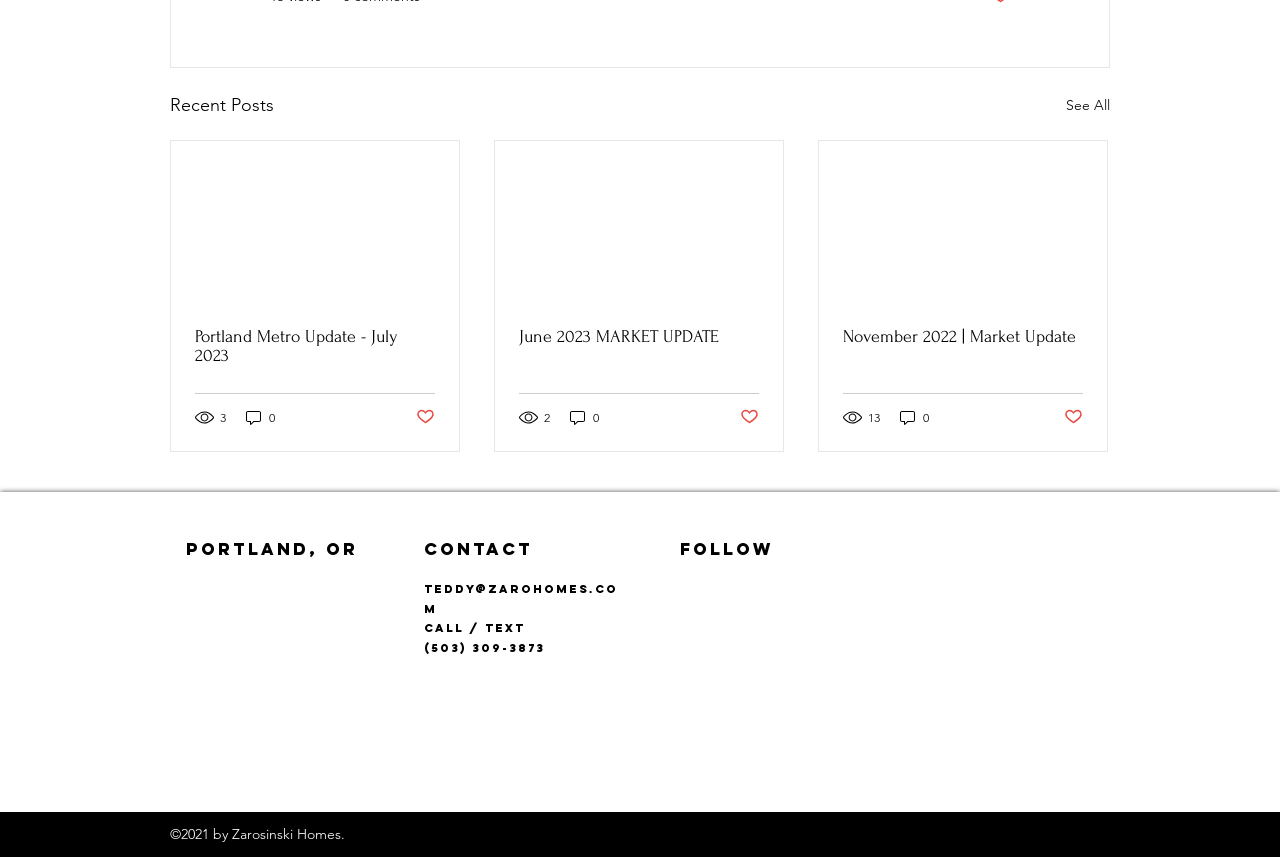Respond with a single word or phrase:
What is the contact email address?

teddy@zarohomes.com